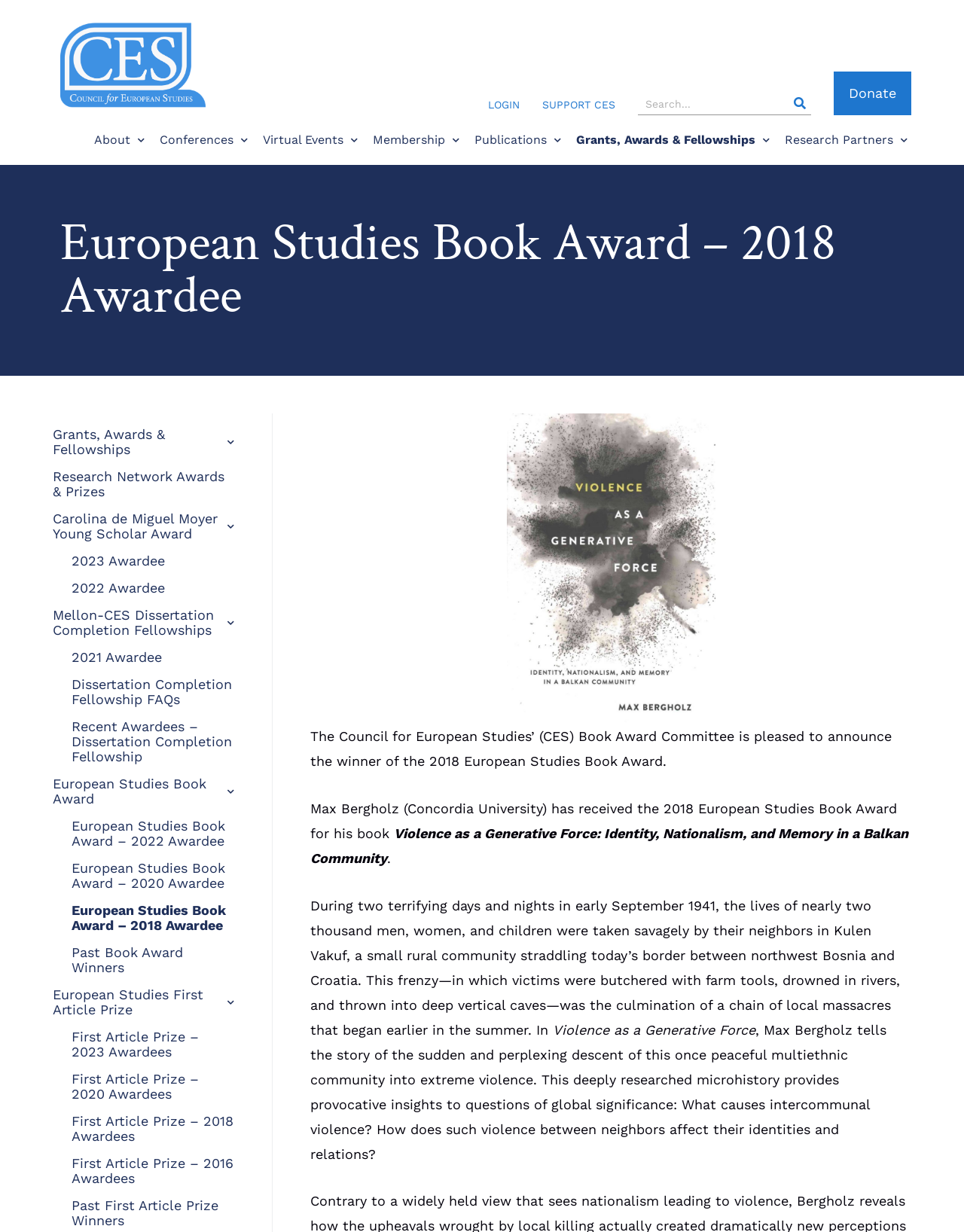Generate a comprehensive description of the webpage.

The webpage is about the European Studies Book Award, specifically the 2018 awardee. At the top left, there is a logo and a link to the Council for European Studies. On the top right, there are several links, including "LOGIN", "SUPPORT CES", and a search bar with a search button. Below the search bar, there is a "Donate" button.

The main content of the page is divided into two sections. On the left, there is a menu with several links, including "About", "Conferences", "Virtual Events", "Membership", "Publications", "Grants, Awards & Fellowships", and "Research Partners". Each of these links has a dropdown menu with additional options.

On the right, there is a heading that reads "European Studies Book Award – 2018 Awardee". Below this heading, there is a section that describes the winner of the 2018 European Studies Book Award, Max Bergholz, and his book "Violence as a Generative Force: Identity, Nationalism, and Memory in a Balkan Community". The text provides a brief summary of the book, which explores the causes of intercommunal violence and its effects on identities and relations.

There is also a figure or image on the page, but its content is not described.